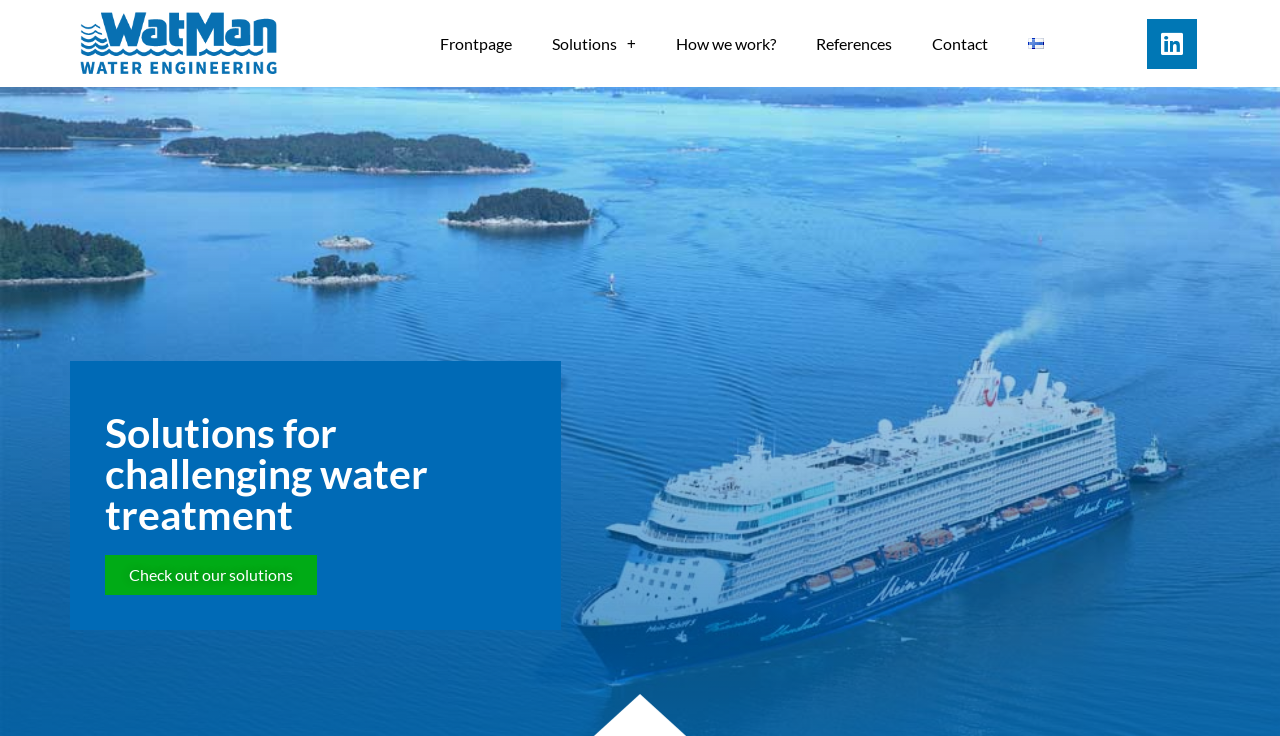Answer the question in one word or a short phrase:
What is the company name?

Watman Engineering Oy